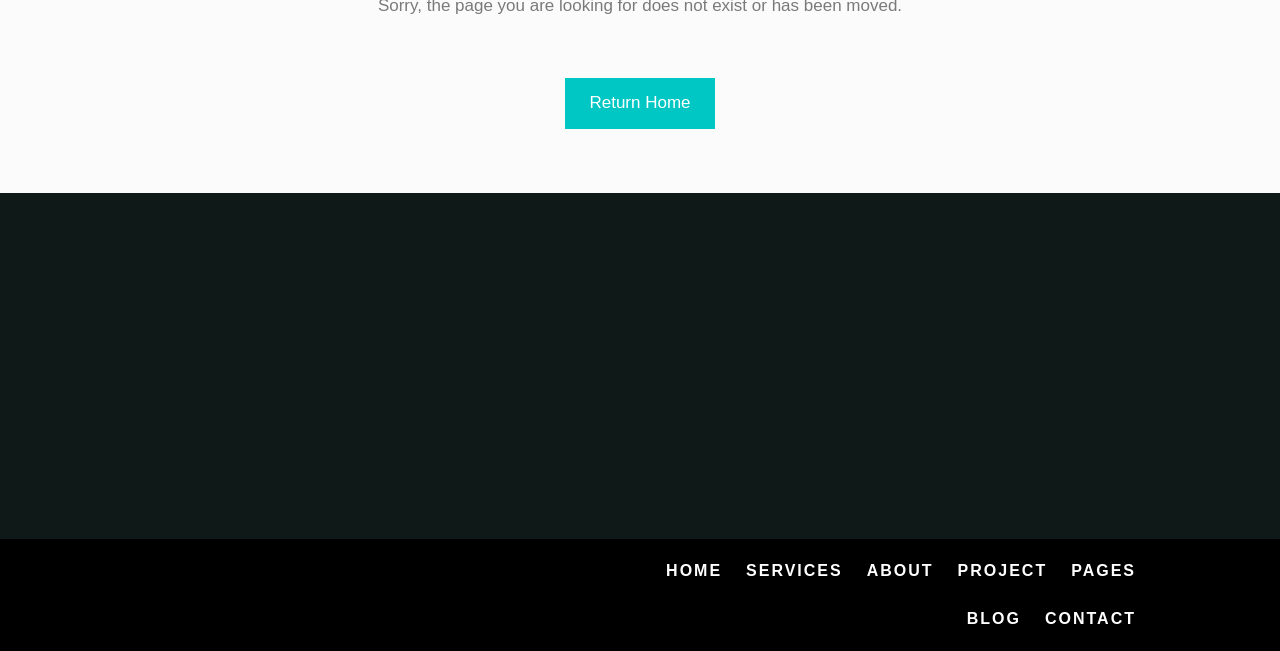Locate the bounding box coordinates of the clickable area needed to fulfill the instruction: "visit blog".

[0.755, 0.932, 0.798, 0.969]